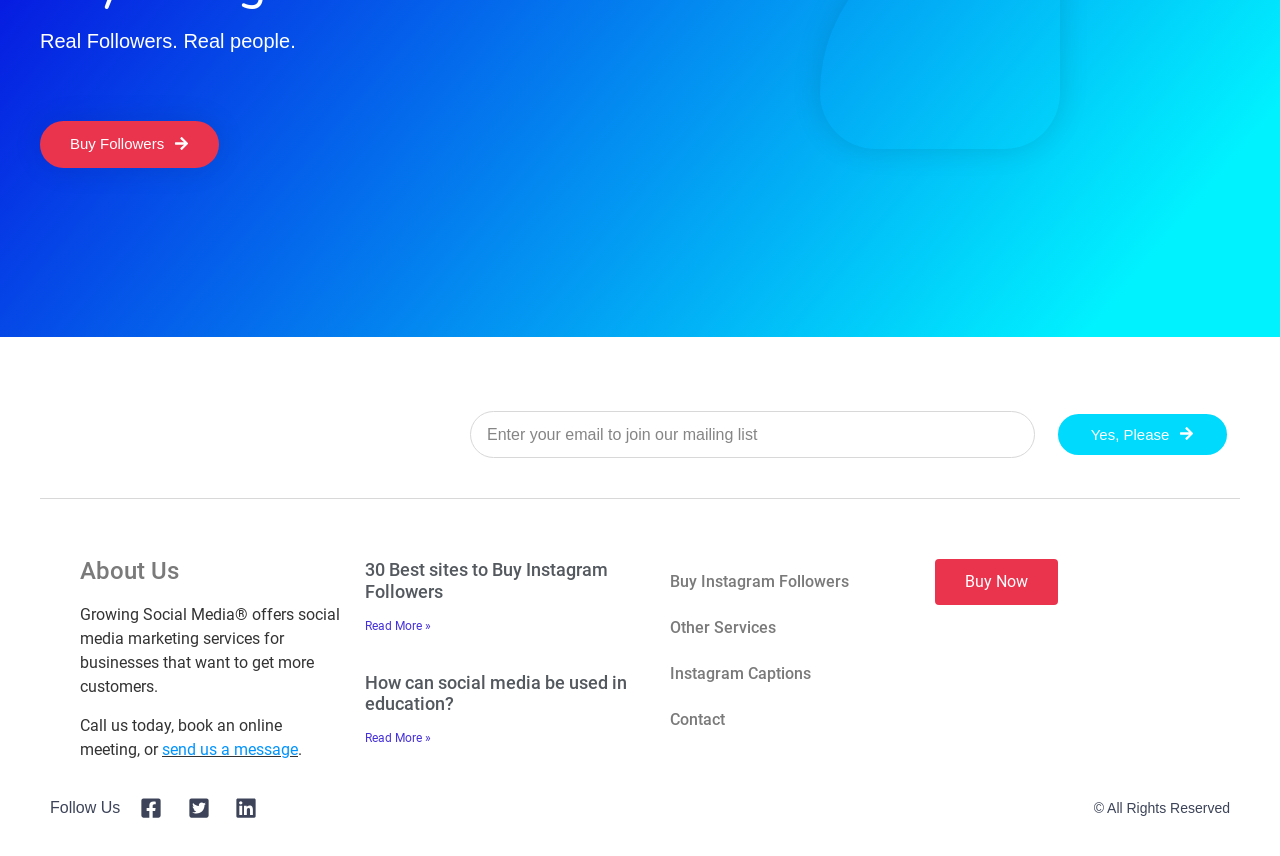Answer the question with a brief word or phrase:
What is the company name?

Growing Social Media